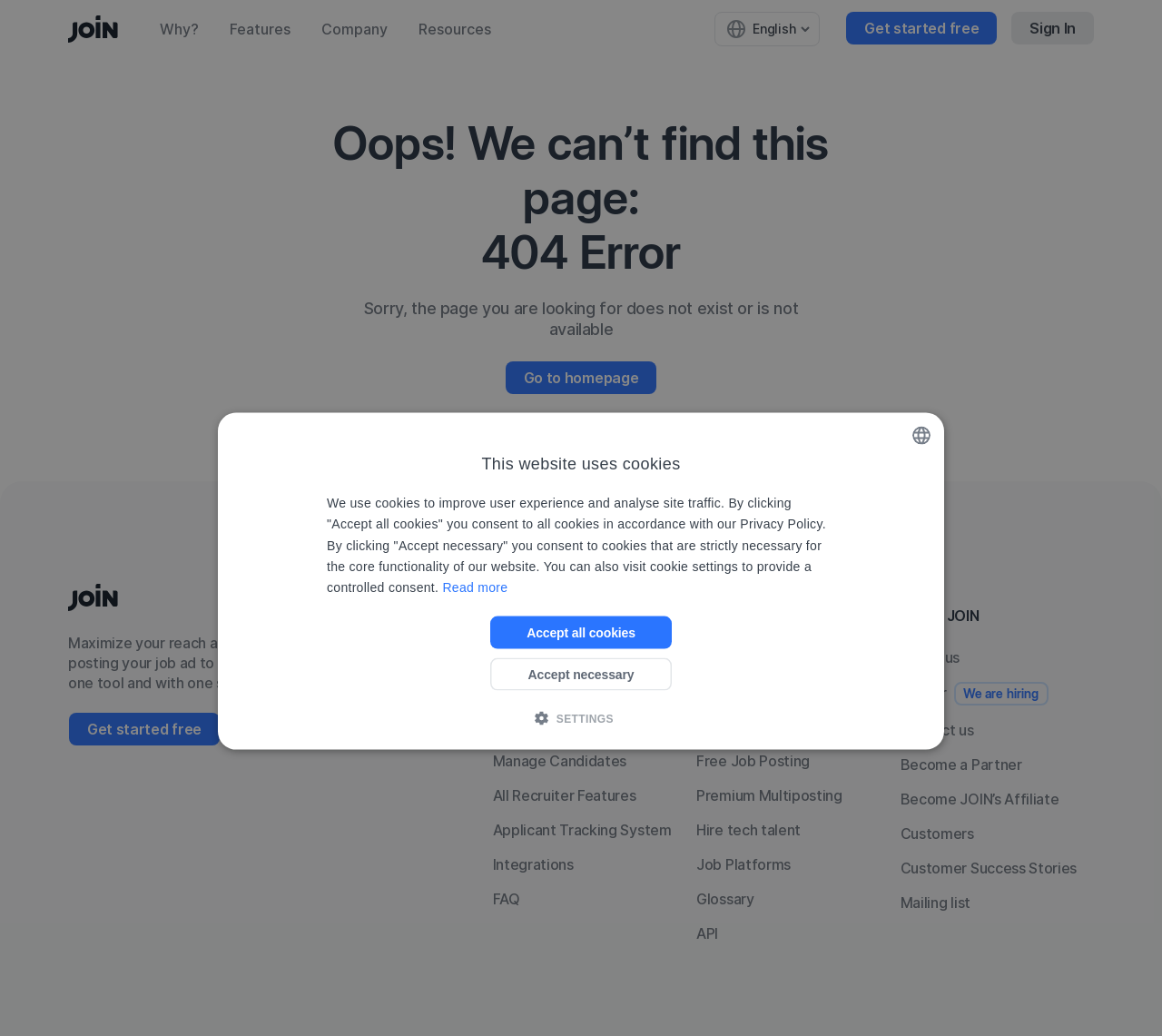Based on the image, please elaborate on the answer to the following question:
What is the language of the text 'ENGLISH'?

The text 'ENGLISH' is an indication of the language English, which is one of the language options available on the webpage.